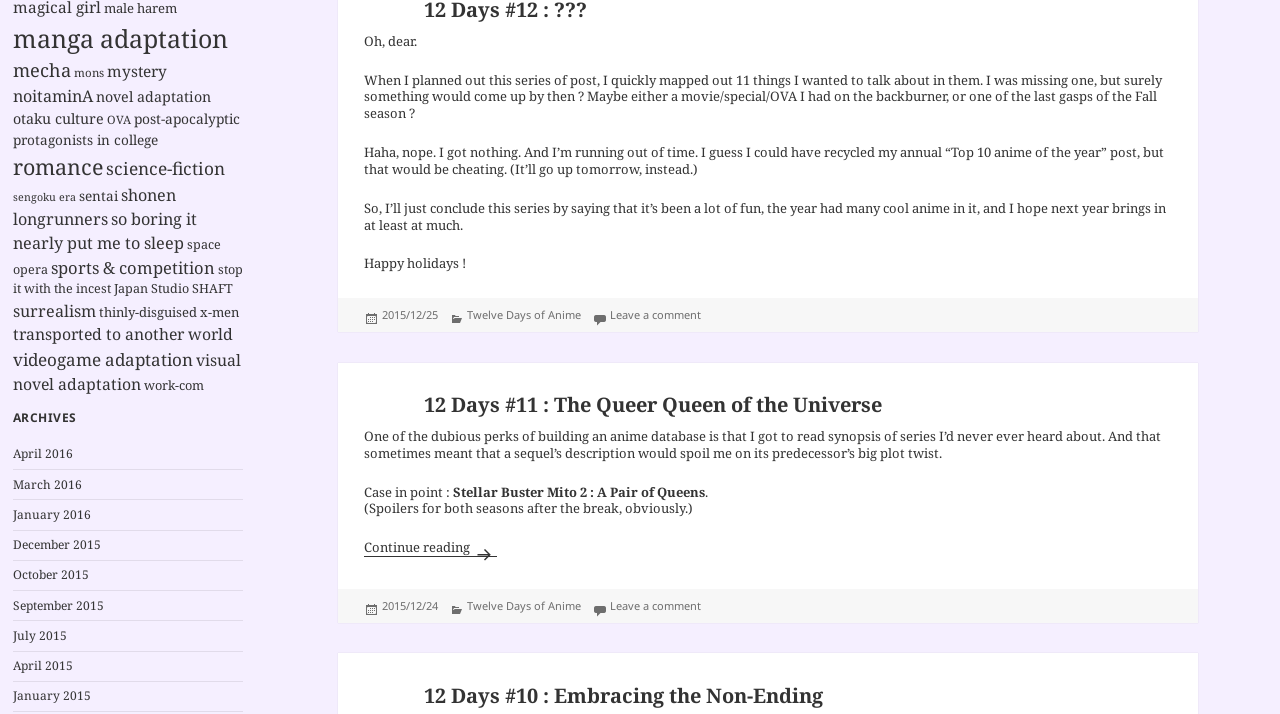Please specify the bounding box coordinates of the clickable region to carry out the following instruction: "Read the article '12 Days #12 :???'". The coordinates should be four float numbers between 0 and 1, in the format [left, top, right, bottom].

[0.284, 0.044, 0.326, 0.07]